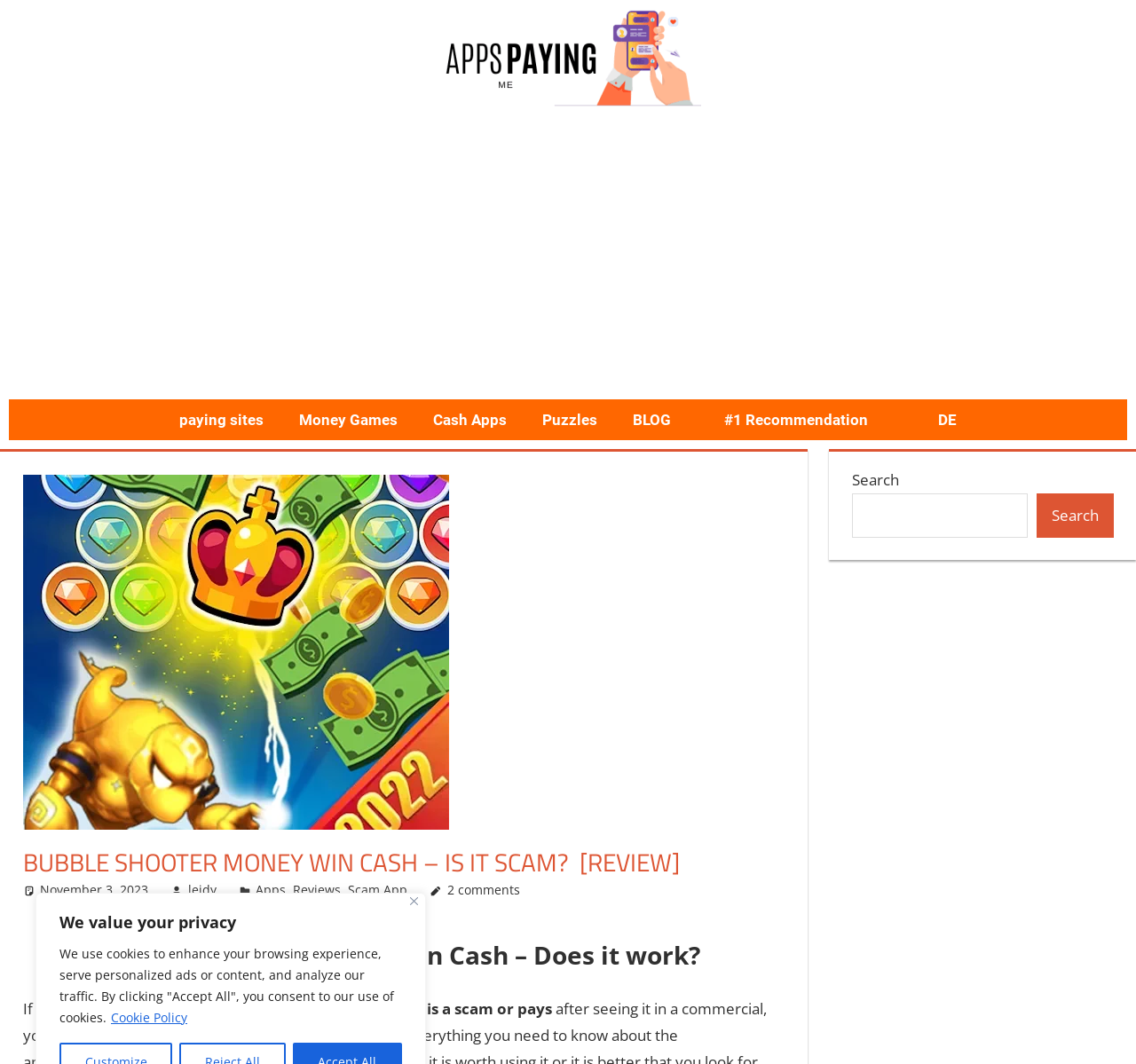From the webpage screenshot, predict the bounding box of the UI element that matches this description: "BLOG".

[0.55, 0.375, 0.615, 0.414]